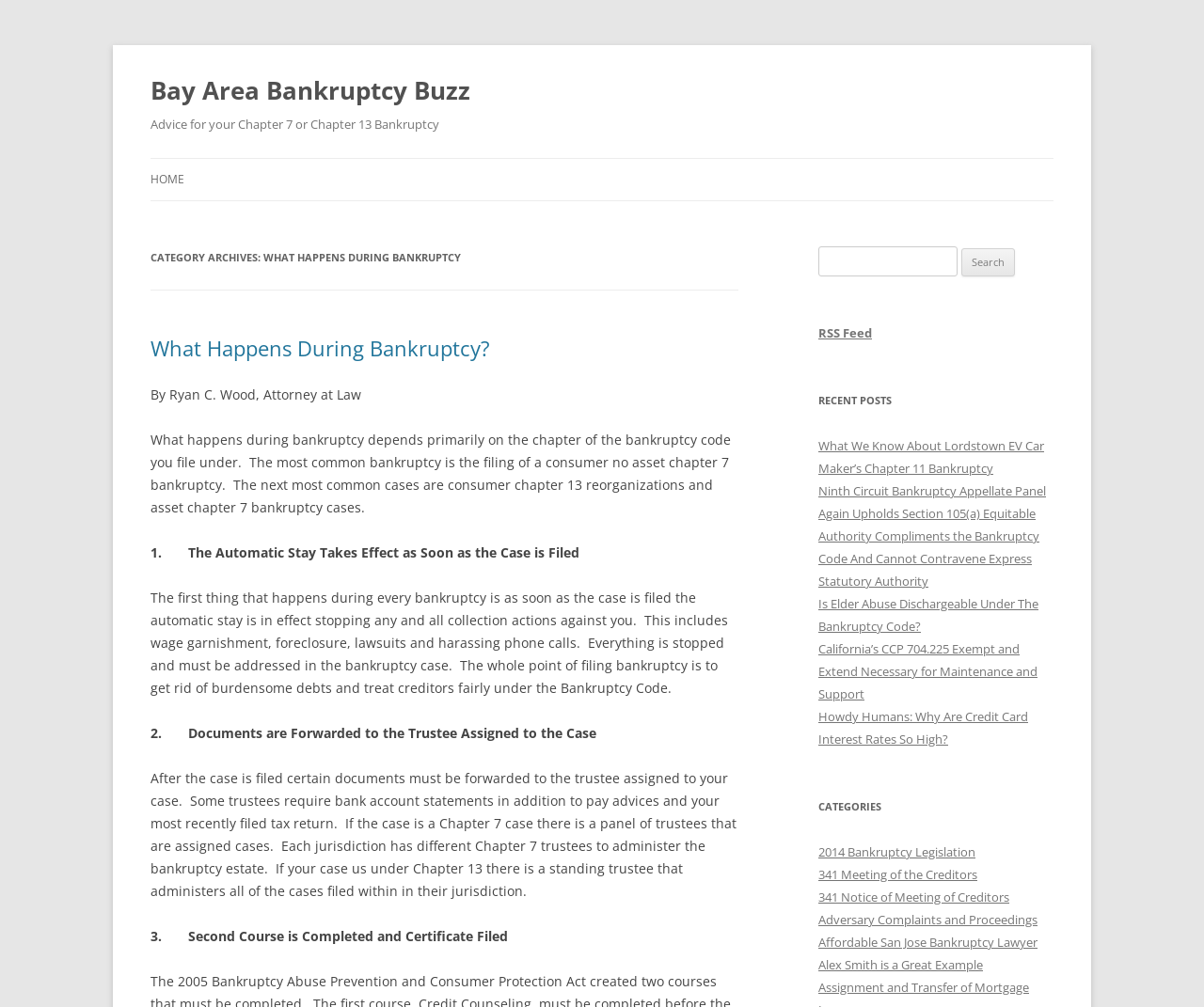Identify the title of the webpage and provide its text content.

Bay Area Bankruptcy Buzz